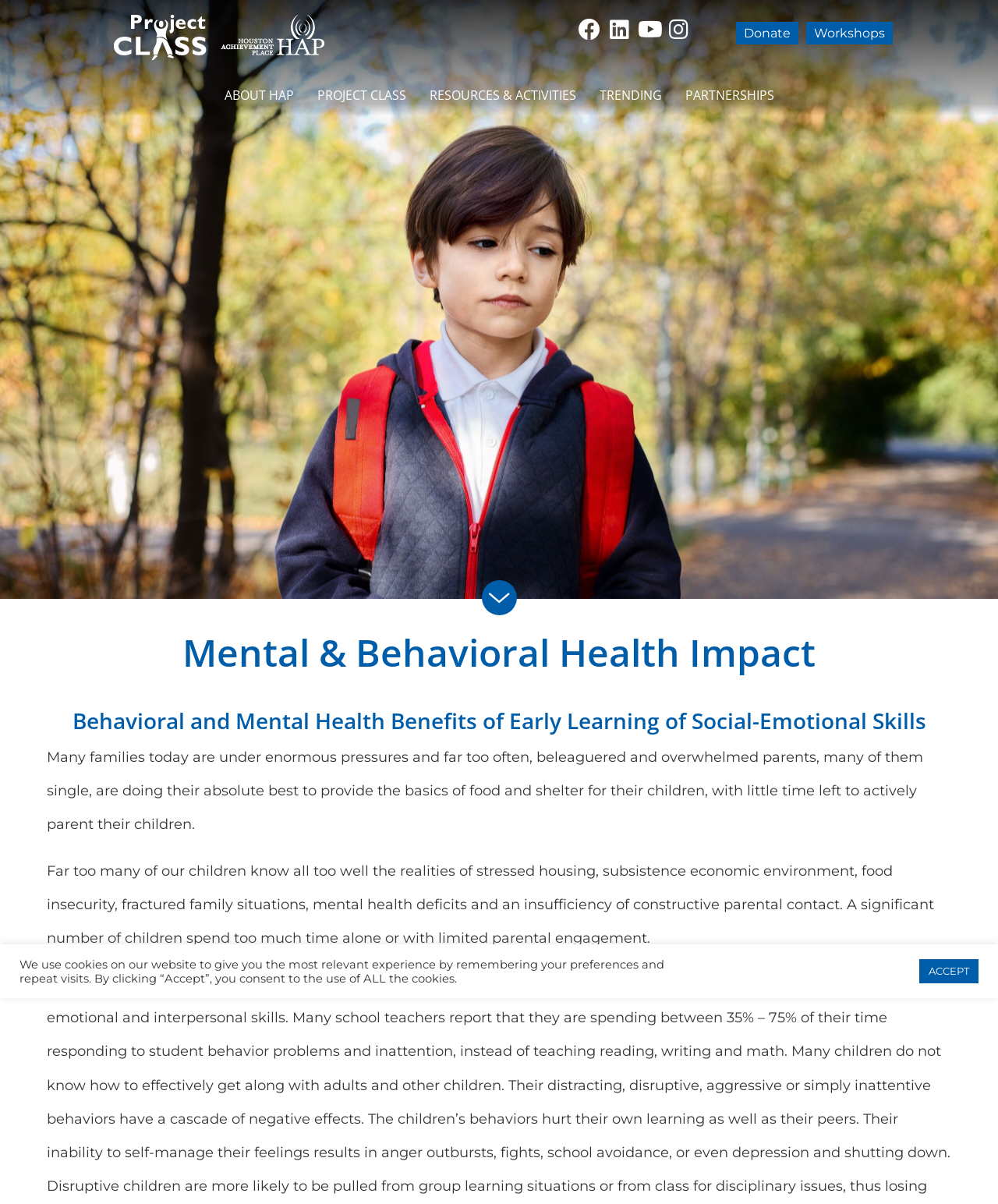Generate a comprehensive description of the webpage.

The webpage is about the mental and behavioral health impact of early learning of social-emotional skills, specifically focusing on the Project CLASS initiative. At the top left of the page, there is a link to the Project CLASS website, accompanied by a Project CLASS logo. Below this, there are four social media buttons for Facebook, LinkedIn, YouTube, and Instagram, aligned horizontally.

To the right of these social media buttons, there is a group of header buttons, including links to "Donate" and "Workshops". Above these buttons, there is a navigation menu with links to "ABOUT HAP", "PROJECT CLASS", "RESOURCES & ACTIVITIES", "TRENDING", and "PARTNERSHIPS".

The main content of the page is divided into two sections. The first section has a heading that reads "Mental & Behavioral Health Impact" and a subheading that reads "Behavioral and Mental Health Benefits of Early Learning of Social-Emotional Skills". Below this, there are two paragraphs of text that discuss the challenges faced by many families today, including stressed housing, economic instability, and limited parental engagement.

At the bottom of the page, there is a notification about the use of cookies on the website, with a button to "Accept" the use of all cookies.